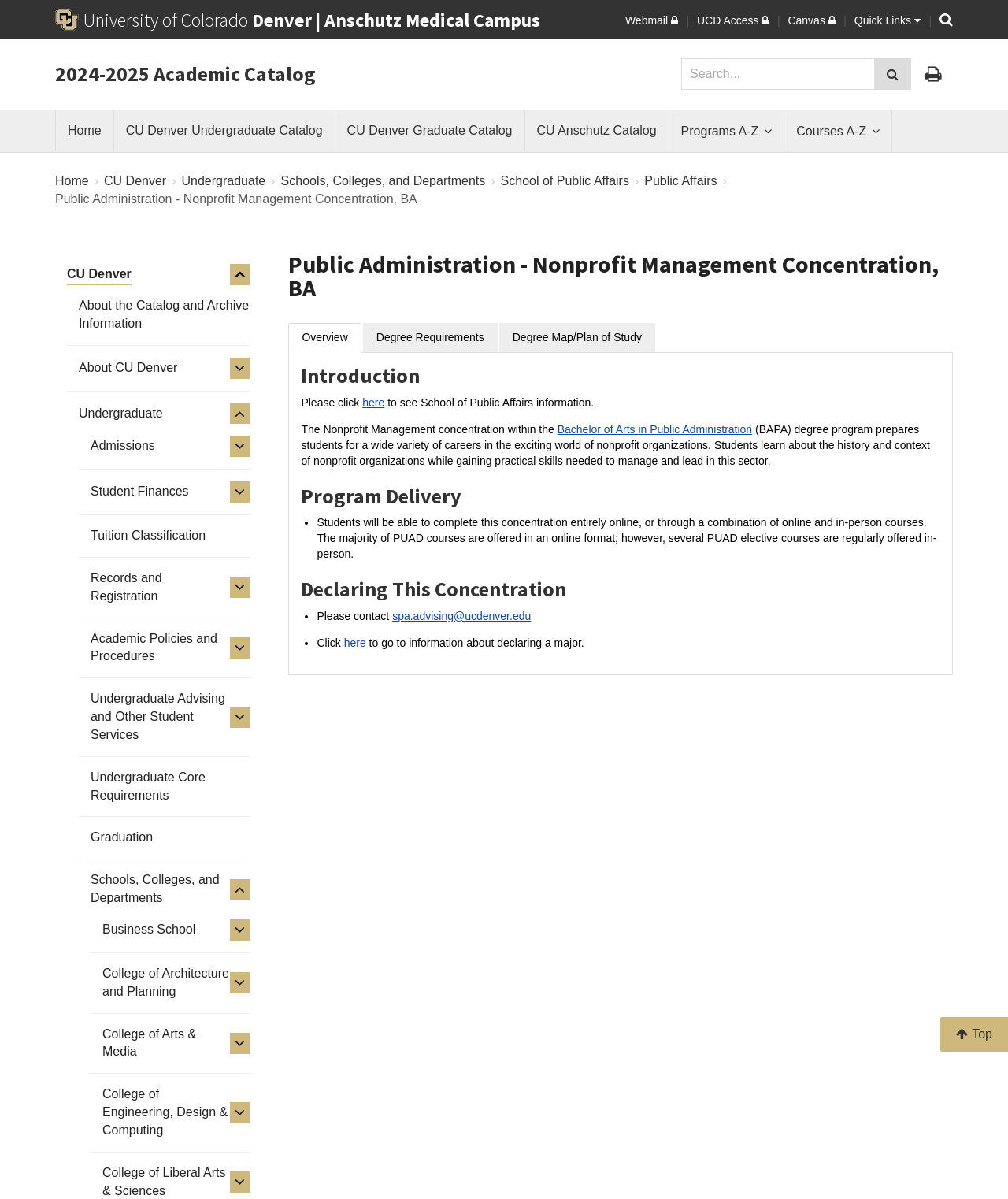Specify the bounding box coordinates of the region I need to click to perform the following instruction: "Print options". The coordinates must be four float numbers in the range of 0 to 1, i.e., [left, top, right, bottom].

[0.906, 0.048, 0.945, 0.076]